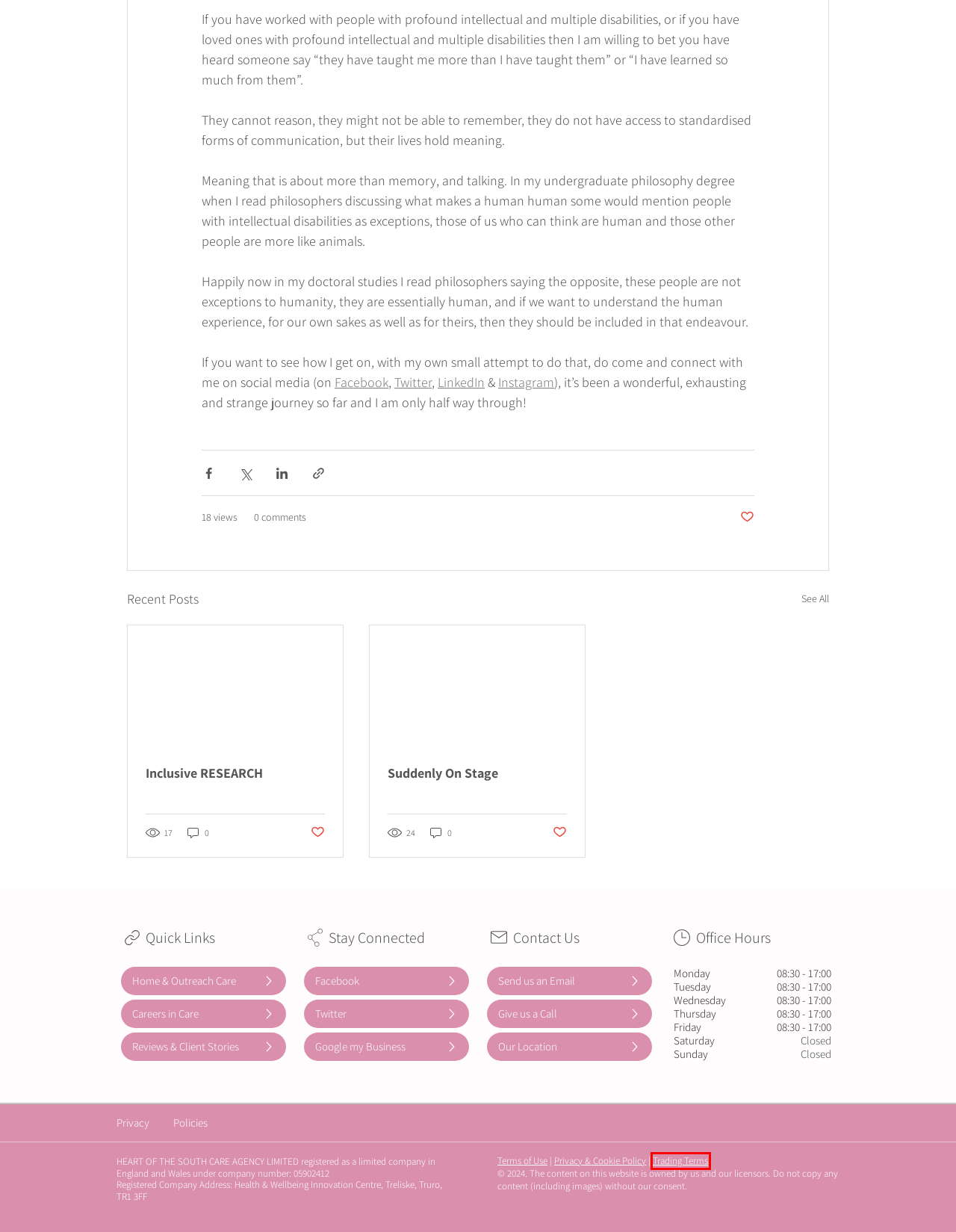You are given a screenshot of a webpage within which there is a red rectangle bounding box. Please choose the best webpage description that matches the new webpage after clicking the selected element in the bounding box. Here are the options:
A. Care at home | Truro | Heart of the South Care Agency Ltd
B. Terms of Use | Yell Business
C. Trading Terms | Yell Business
D. Careers in care | Truro | Heart of the South Care Agency Ltd
E. Care sector podcasts | Heart of the South Care Agency Ltd
F. Suddenly On Stage
G. Inclusive RESEARCH
H. Care industry news | Heart of the South Care Agency Ltd

C